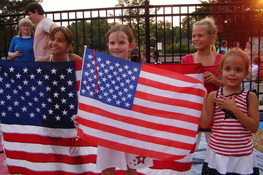What is the likely occasion of the celebration?
Refer to the image and give a detailed answer to the query.

The image captures a joyful moment during a festive celebration, likely in connection with the upcoming Fourth of July festivities in Kennesaw, which implies that the likely occasion of the celebration is the Fourth of July.